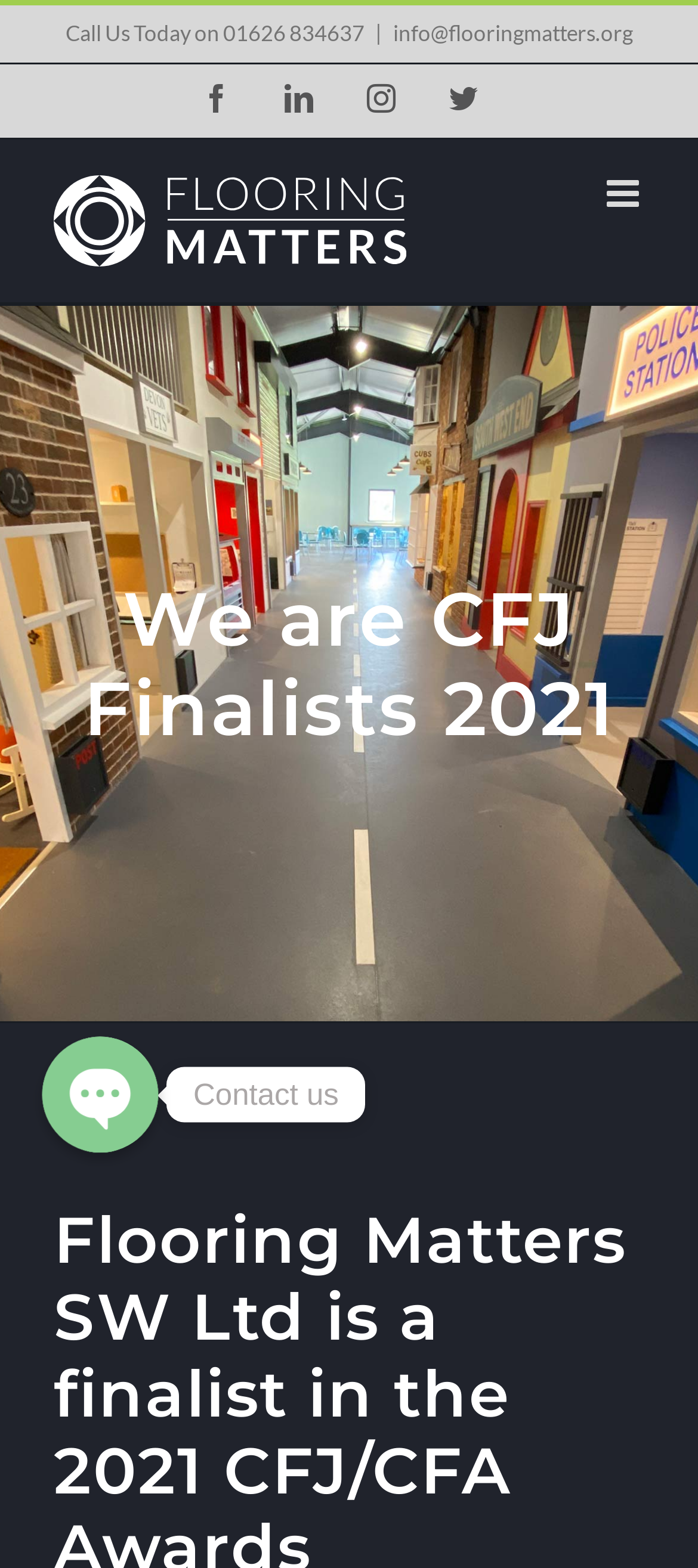Please find the bounding box coordinates of the element that you should click to achieve the following instruction: "Toggle mobile menu". The coordinates should be presented as four float numbers between 0 and 1: [left, top, right, bottom].

[0.869, 0.112, 0.923, 0.136]